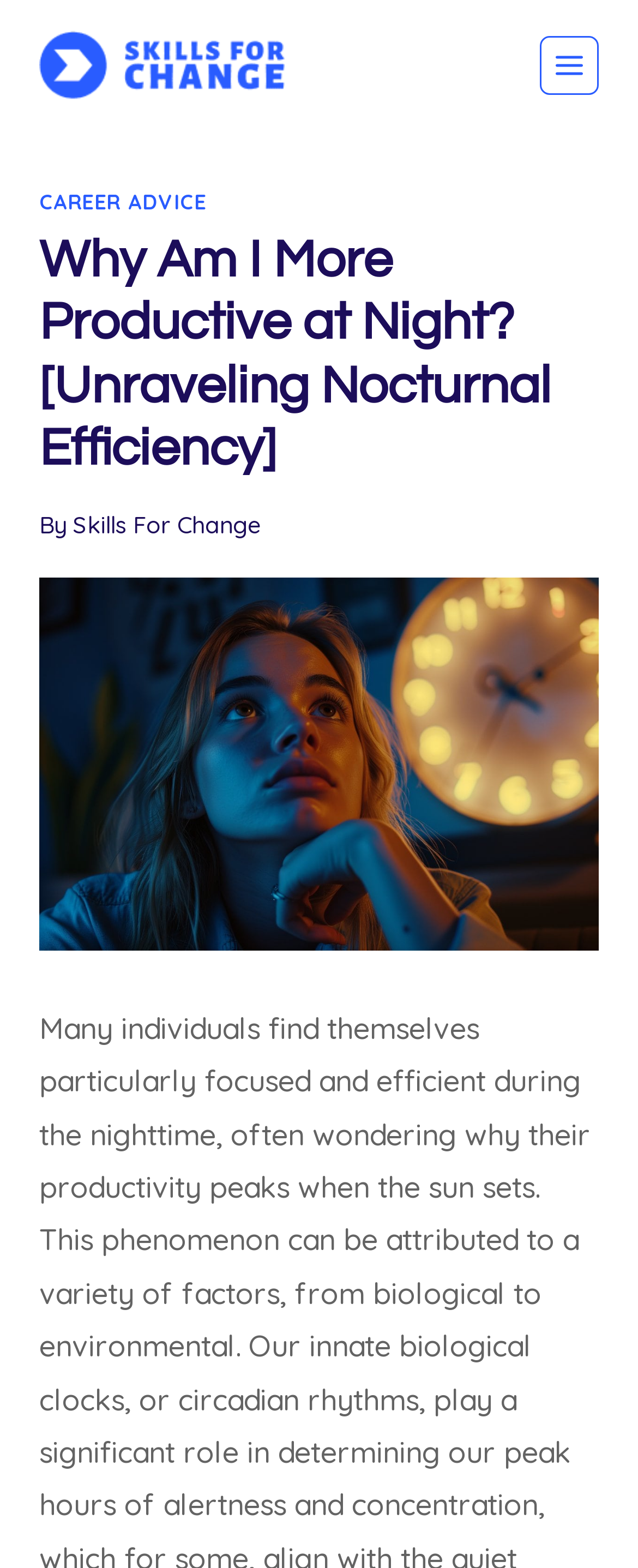Present a detailed account of what is displayed on the webpage.

The webpage is an article titled "Why Am I More Productive at Night? [Unraveling Nocturnal Efficiency]" that explores the science and psychology behind nocturnal productivity. At the top left of the page, there is a link to "SkillsForChange.com" accompanied by an image with the same name. 

On the top right, there is a button labeled "Open menu" which, when expanded, reveals a menu with a header section. Within this section, there is a link to "CAREER ADVICE" on the left, followed by the article title "Why Am I More Productive at Night? [Unraveling Nocturnal Efficiency]" in a larger font. Below the title, there are two lines of text, "By" and "Skills For Change", indicating the author and publisher of the article, respectively.

Below the header section, there is a large image related to the article's topic, "why am i more productive at night", which spans the entire width of the page.